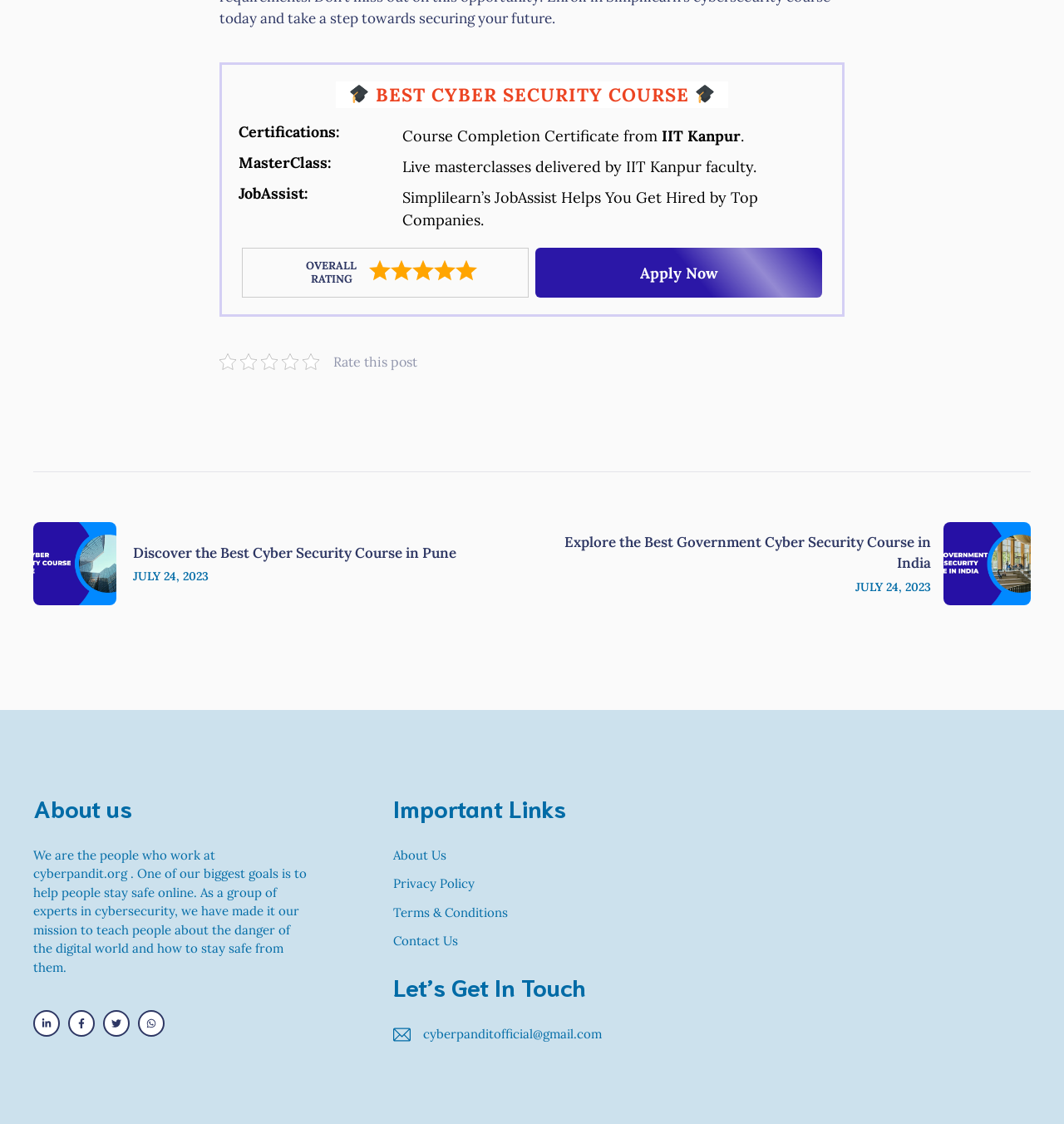Answer the question with a brief word or phrase:
What is the rating system used on the webpage?

Stars